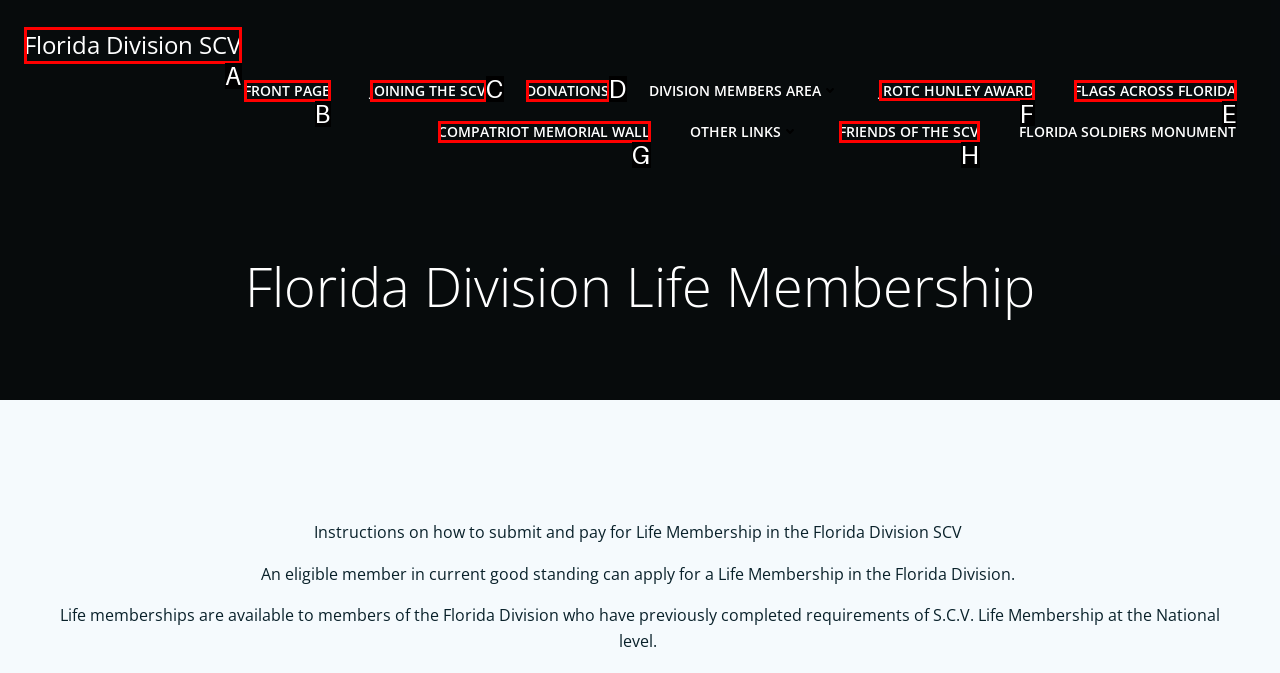Choose the UI element you need to click to carry out the task: check JROTC HUNLEY AWARD.
Respond with the corresponding option's letter.

F